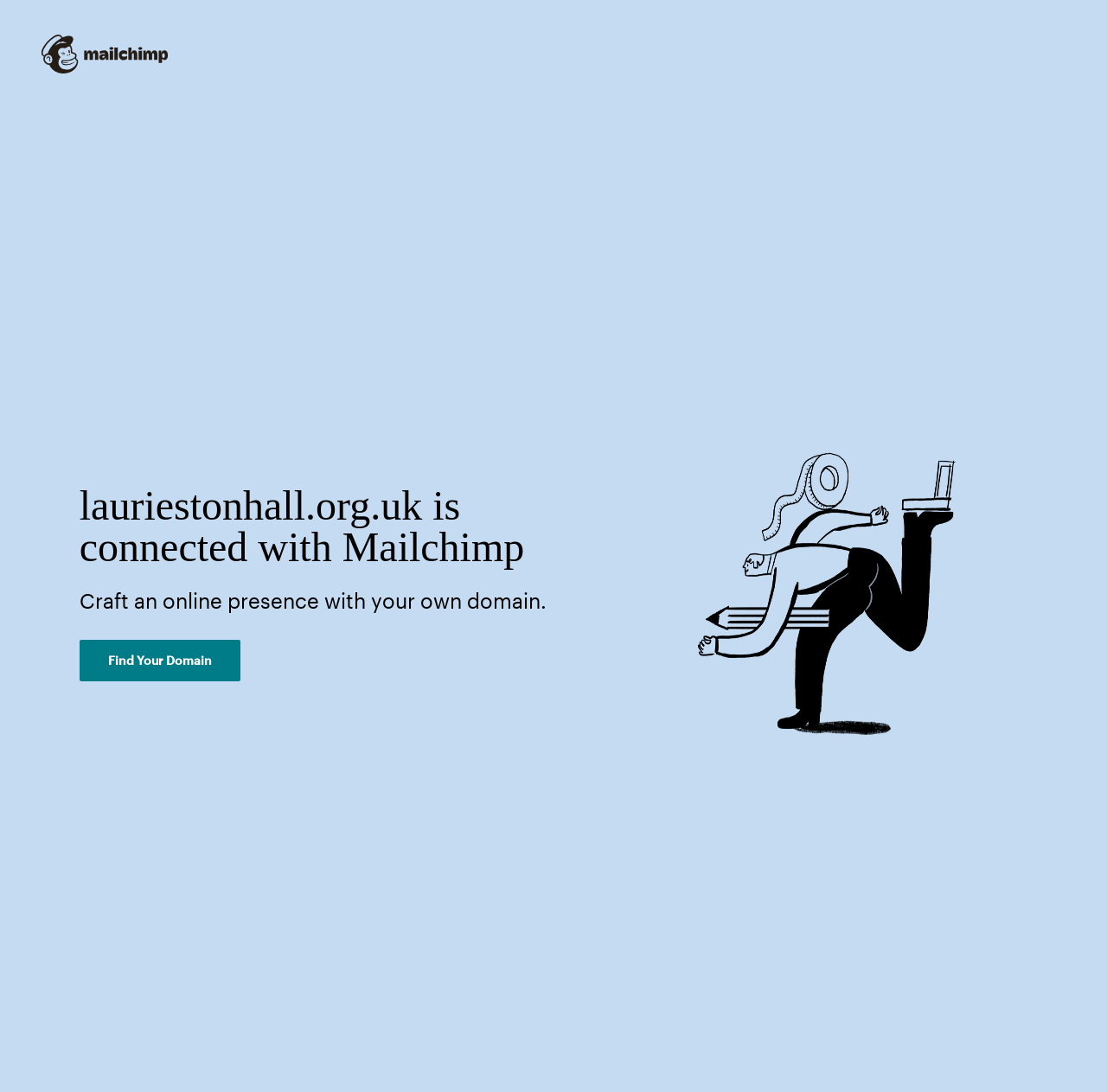Generate the text content of the main headline of the webpage.

lauriestonhall.org.uk is connected with Mailchimp